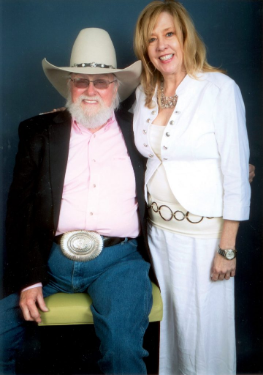Using a single word or phrase, answer the following question: 
What is Shelly St John's profession?

auctioneer